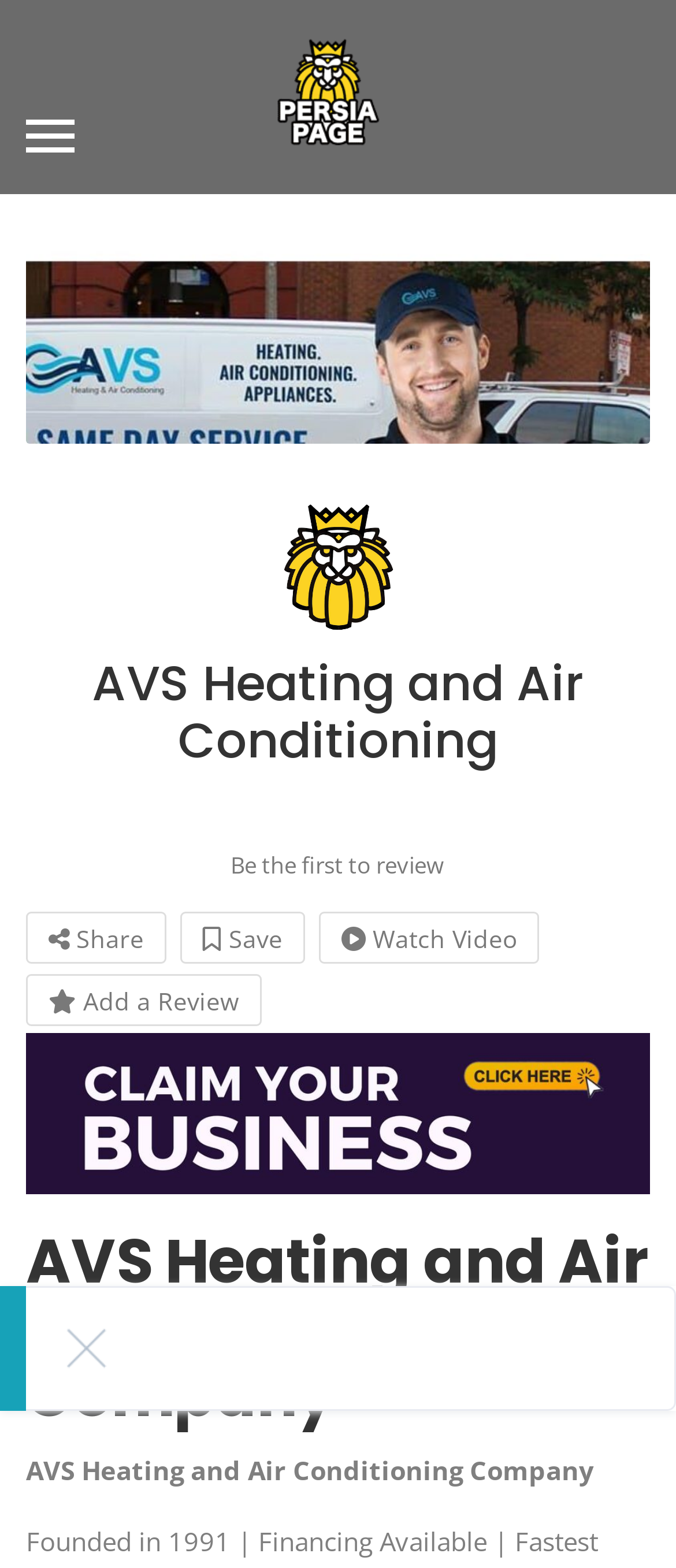Create a detailed narrative describing the layout and content of the webpage.

The webpage is about AVS Heating and Air Conditioning, a company based in Alexandria, VA. At the top of the page, there is a logo image on the left, accompanied by a link with the company name. Below the logo, there is a heading with the company name, followed by a brief description or tagline, which is not explicitly stated.

On the top-right corner, there is a smaller image, possibly a listing logo. Below it, there is a call-to-action section with links to share, save, watch a video, and add a review. Next to this section, there is a static text stating "Be the first to review".

Further down, there is a heading that describes the company, followed by an image on the left. At the bottom of the page, there is a link to the Persian Business Directory, accompanied by its logo.

There are a total of 5 images on the page, including the logo, listing logo, and other decorative or informative images. The page has a simple layout, with a focus on the company's name and services.